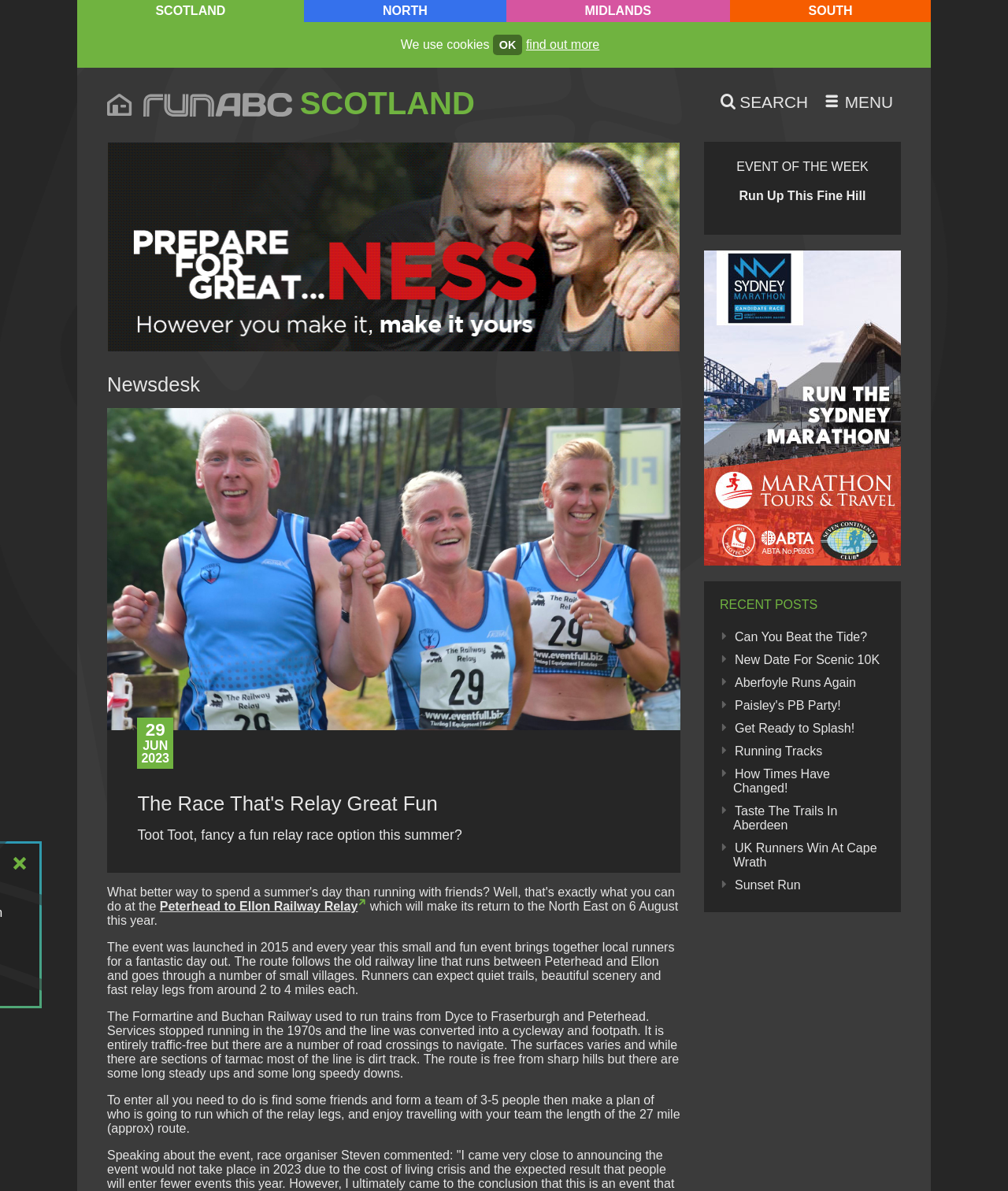Utilize the details in the image to give a detailed response to the question: What is the name of the railway relay race?

I found the answer by looking at the heading 'The Race That's Relay Great Fun' and the link 'Peterhead to Ellon Railway Relay' which is located below it. The text 'Toot Toot, fancy a fun relay race option this summer?' also suggests that the webpage is about a relay race, and the name of the race is Peterhead to Ellon Railway Relay.